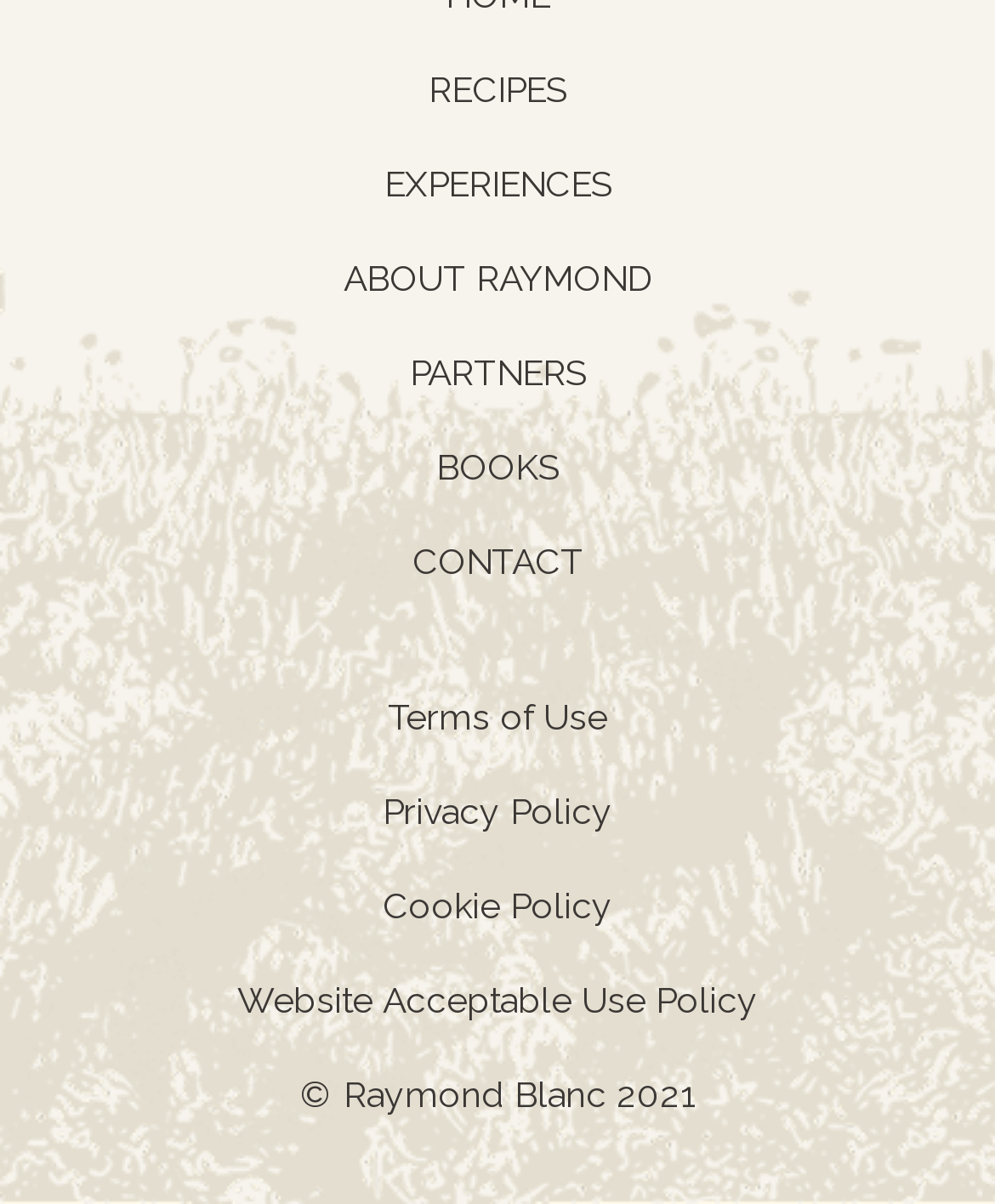What are the main categories on the website? Examine the screenshot and reply using just one word or a brief phrase.

Recipes, Experiences, etc.